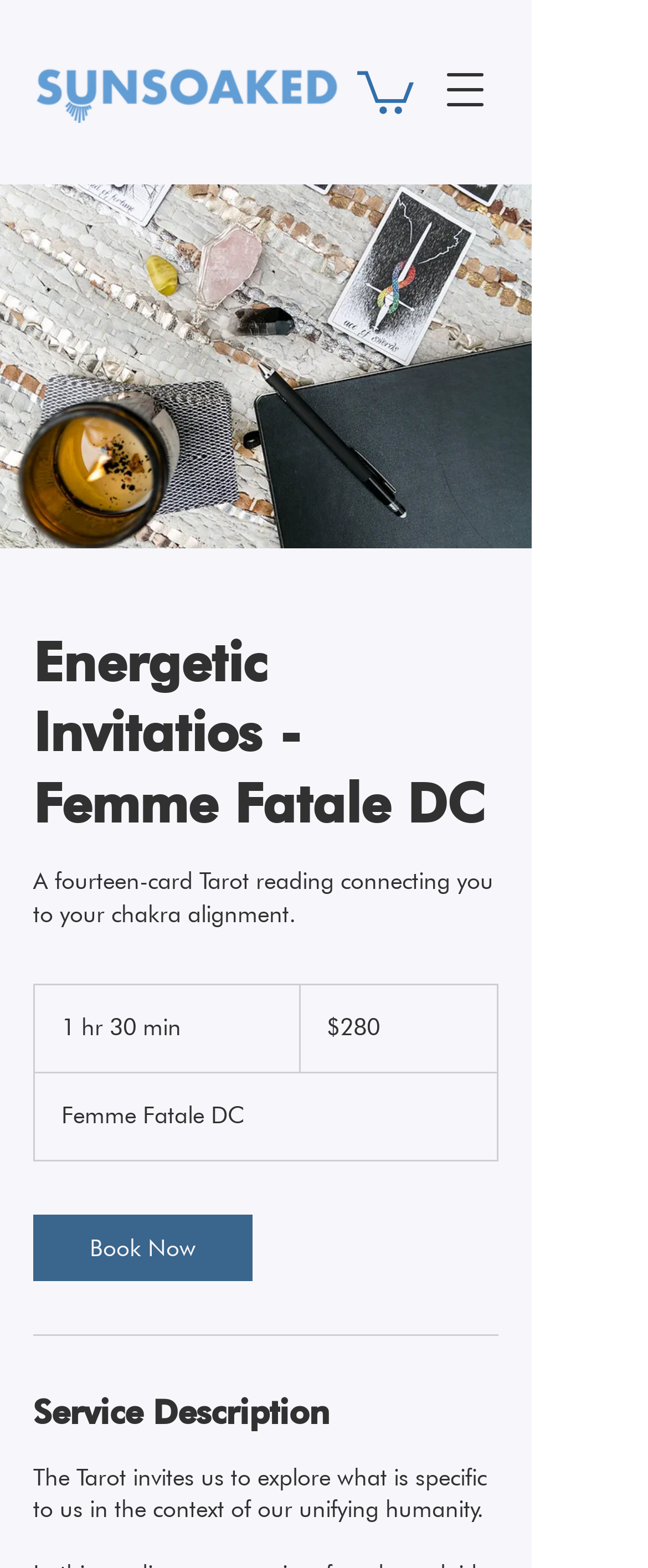Determine the bounding box for the UI element as described: "aria-label="Open navigation menu"". The coordinates should be represented as four float numbers between 0 and 1, formatted as [left, top, right, bottom].

[0.667, 0.036, 0.769, 0.078]